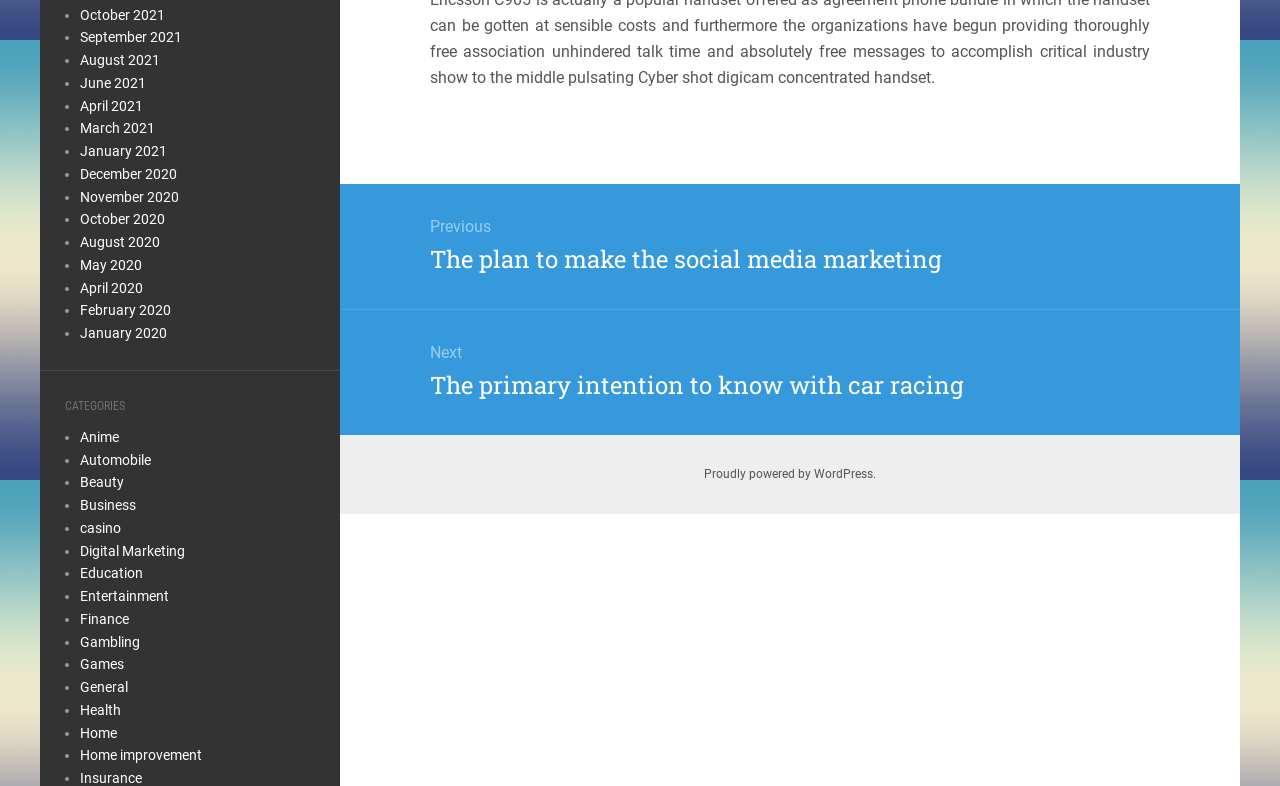Locate the bounding box coordinates of the area to click to fulfill this instruction: "Browse Anime category". The bounding box should be presented as four float numbers between 0 and 1, in the order [left, top, right, bottom].

[0.062, 0.545, 0.093, 0.566]